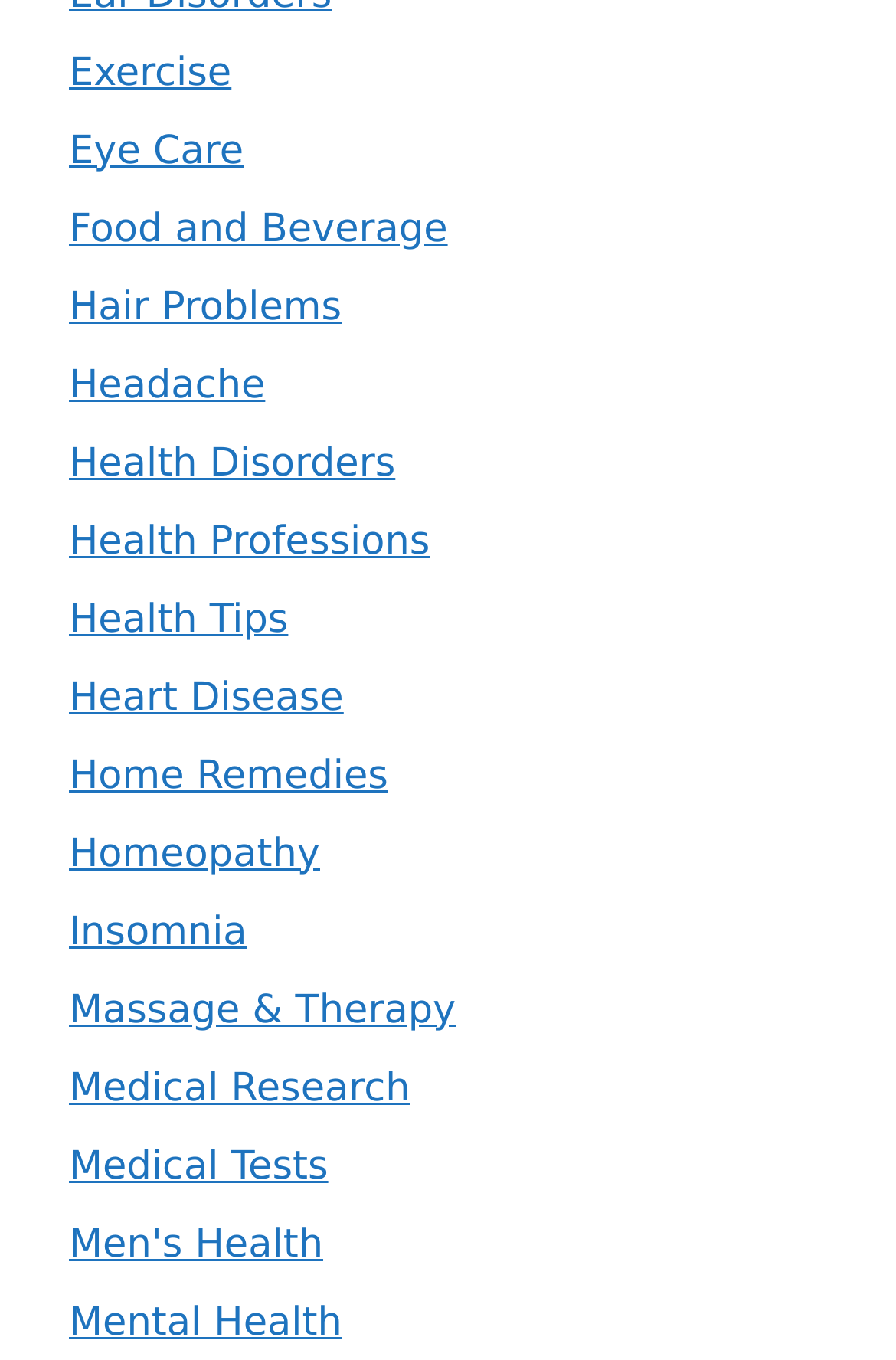Please locate the UI element described by "Food and Beverage" and provide its bounding box coordinates.

[0.077, 0.151, 0.5, 0.185]